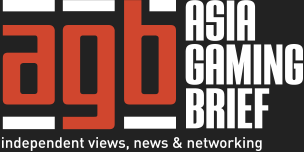Describe every significant element in the image thoroughly.

The image features the logo of "Asia Gaming Brief" (AGB), a company dedicated to providing independent views, news, and networking within the rapidly expanding gaming industry in the Asia-Pacific region. The logo prominently displays the letters "AGB" in a bold, modern typeface, with "ASIA GAMING BRIEF" featured above it in a sharper font. Below the main elements, the tagline "independent views, news & networking" highlights the company's mission to deliver essential insights and foster connections in the gaming sector. The backdrop of the logo is a dark color, which enhances the visibility of the text and graphics, creating a strong visual identity for the brand.